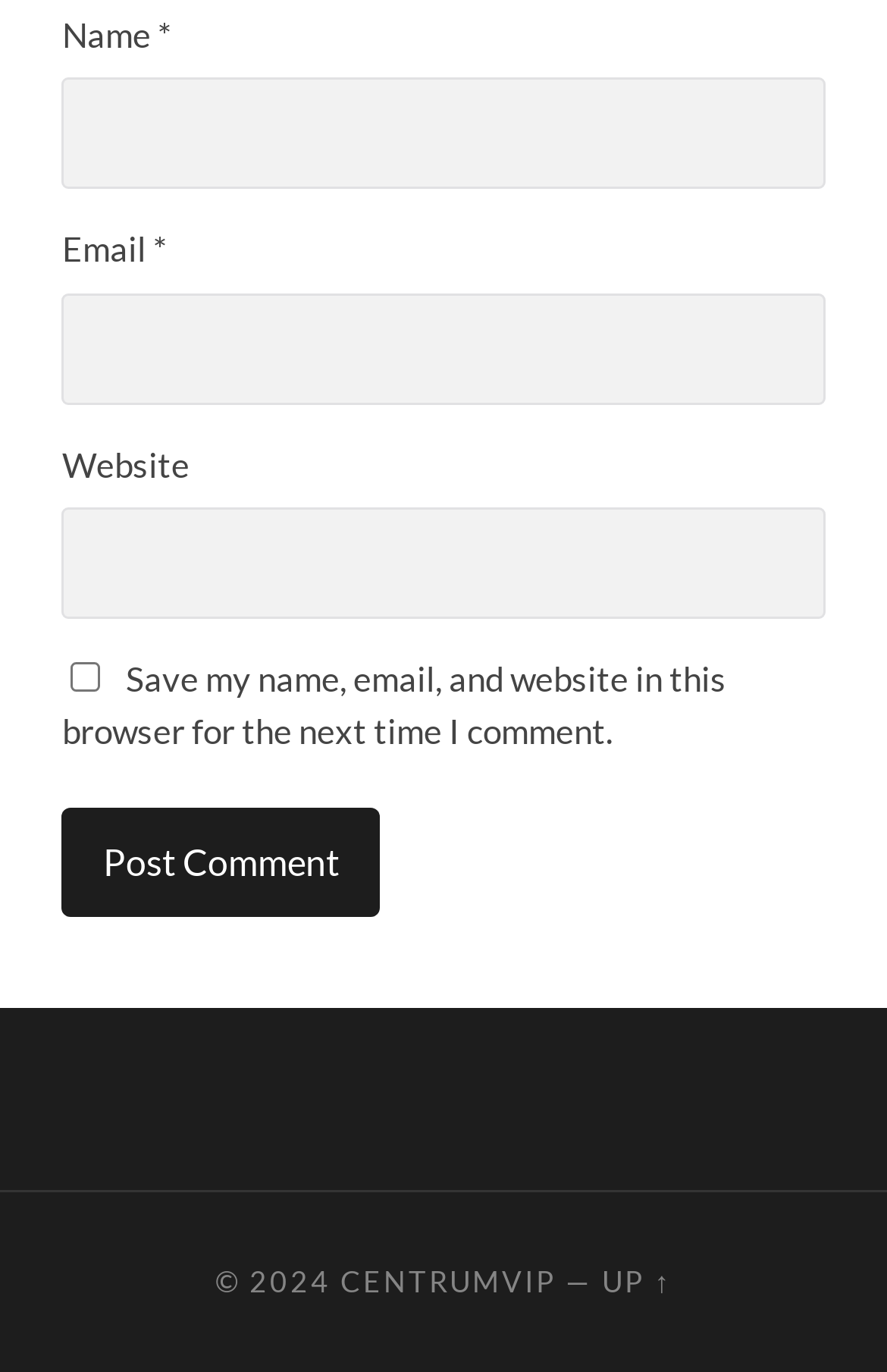What is the purpose of the textboxes?
From the image, respond with a single word or phrase.

To input name, email, and website